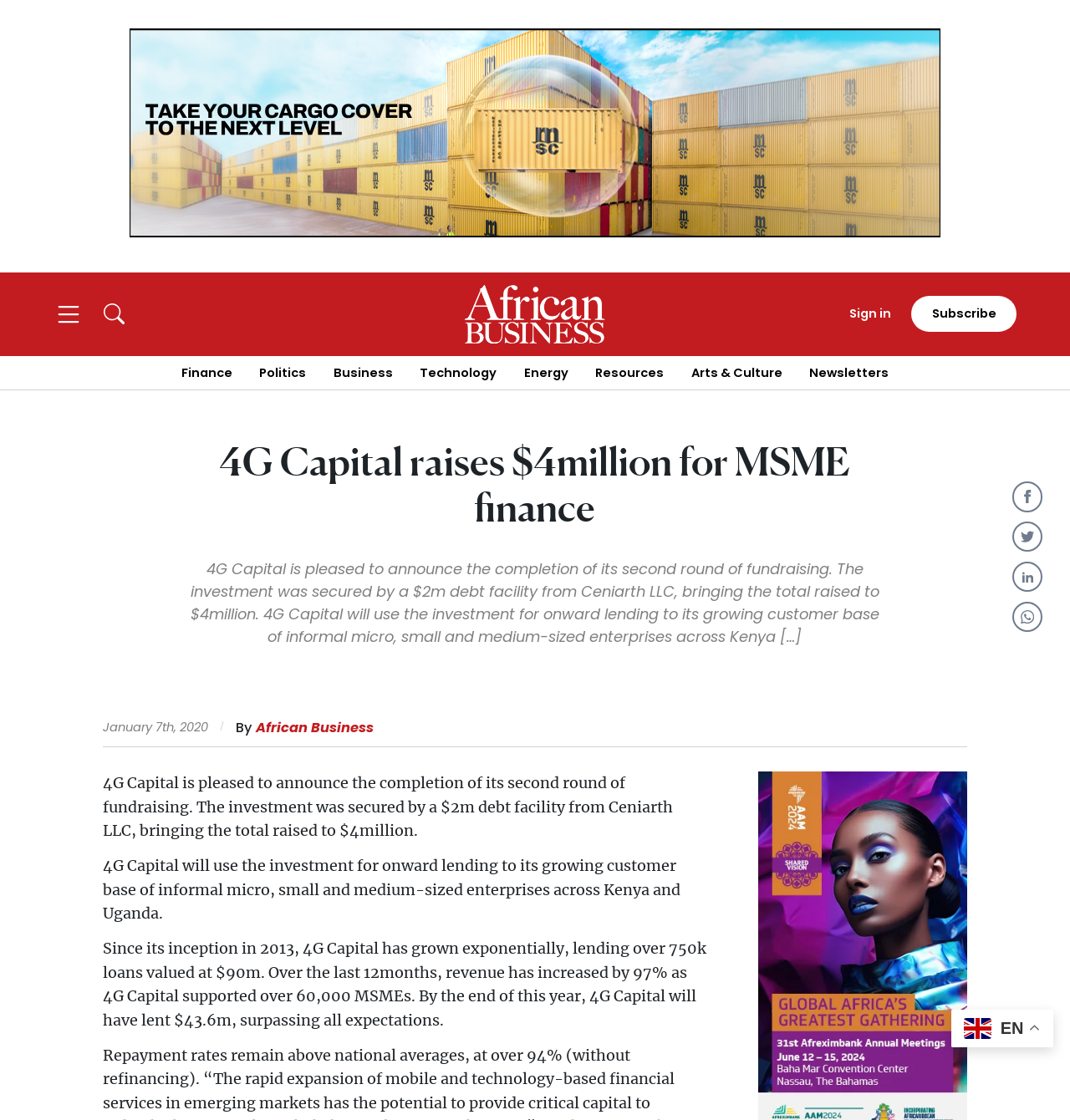What is the name of the publication that published the article?
Provide a concise answer using a single word or phrase based on the image.

African Business